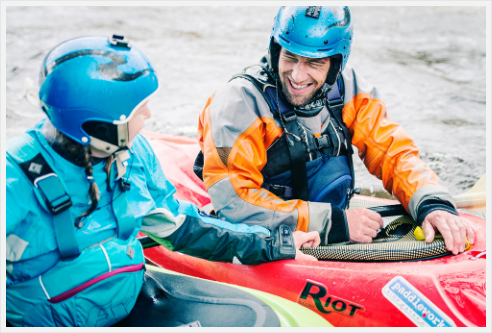Respond to the question below with a single word or phrase:
What is the environment depicted in the image?

Rippling water